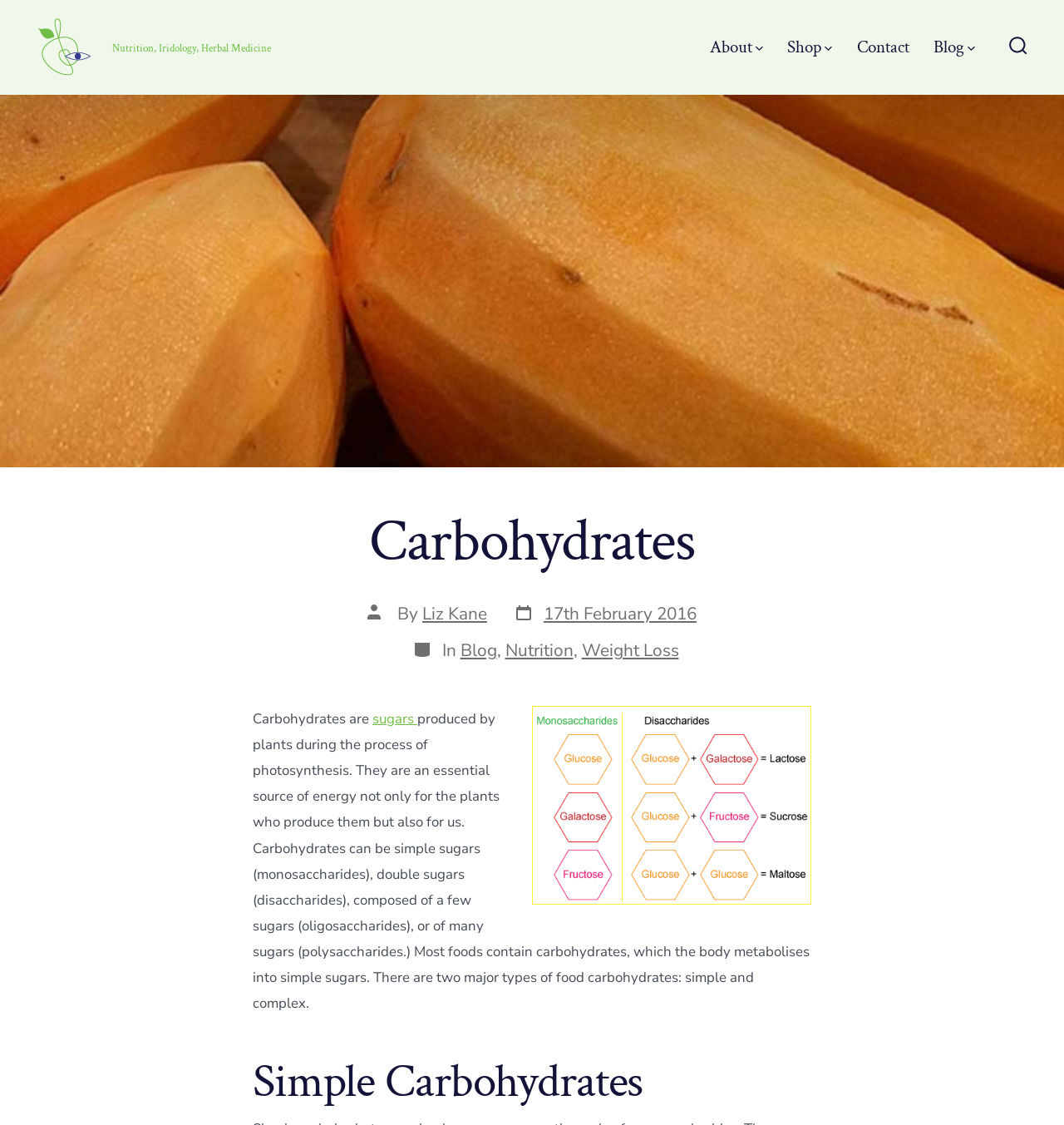How many types of carbohydrates are mentioned in the article?
Please provide a single word or phrase as your answer based on the screenshot.

Four